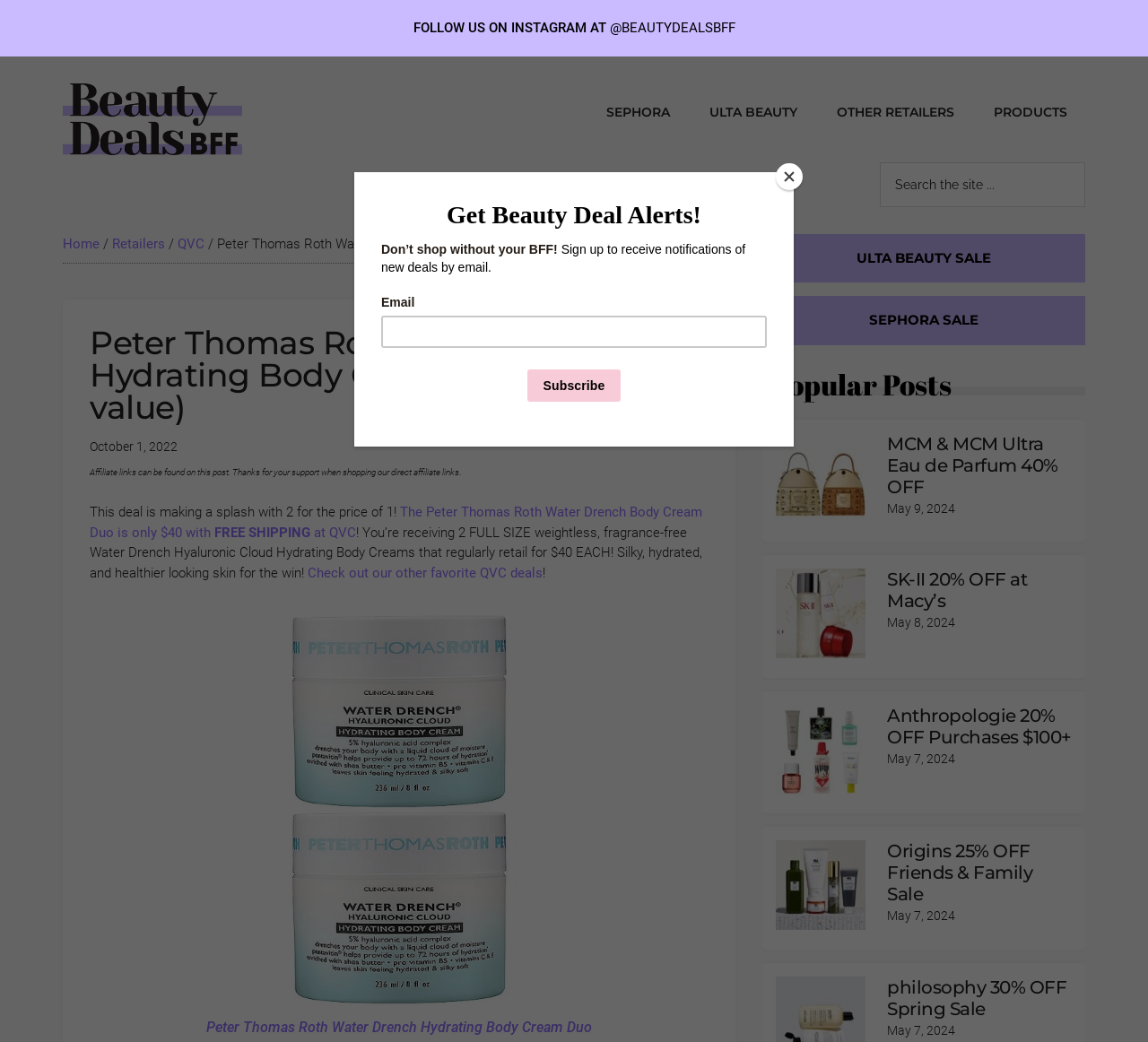Identify and provide the bounding box coordinates of the UI element described: "Other Retailers". The coordinates should be formatted as [left, top, right, bottom], with each number being a float between 0 and 1.

[0.713, 0.08, 0.847, 0.135]